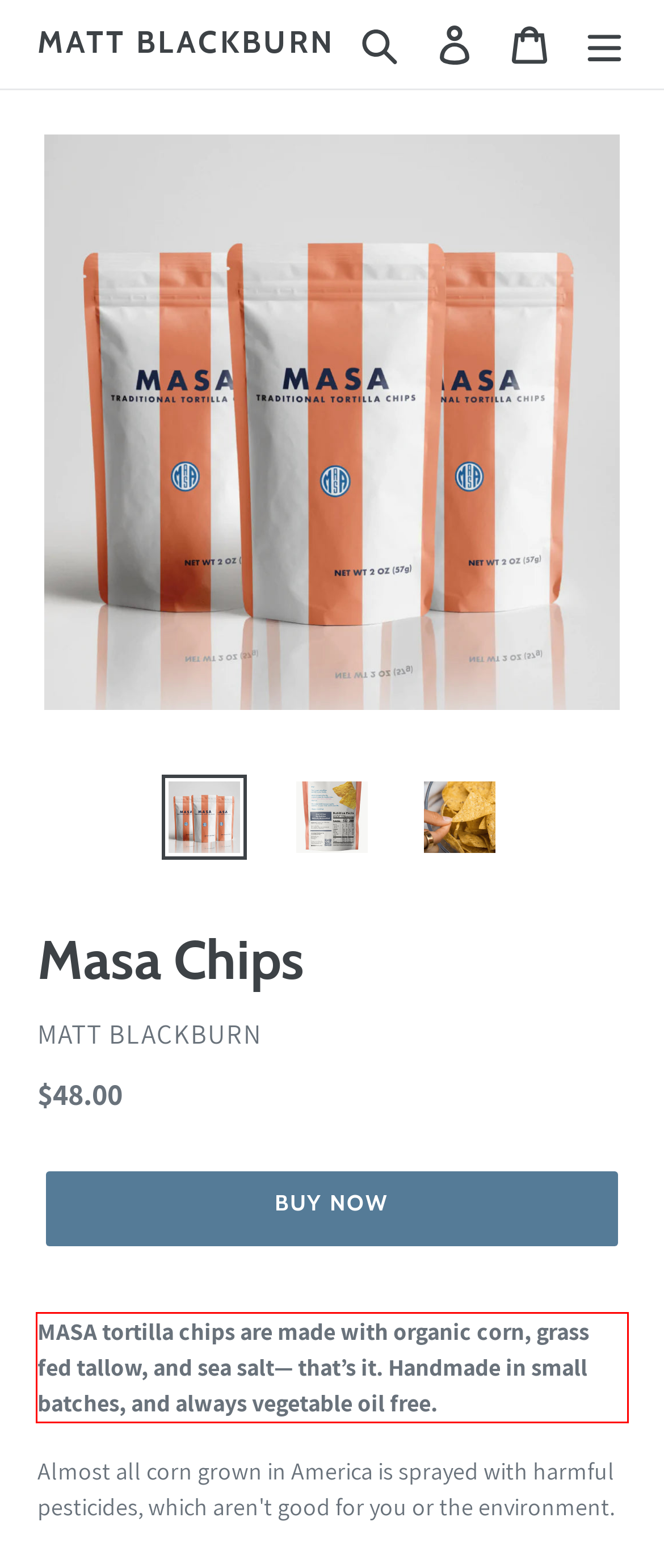Given a screenshot of a webpage containing a red bounding box, perform OCR on the text within this red bounding box and provide the text content.

MASA tortilla chips are made with organic corn, grass fed tallow, and sea salt— that’s it. Handmade in small batches, and always vegetable oil free.